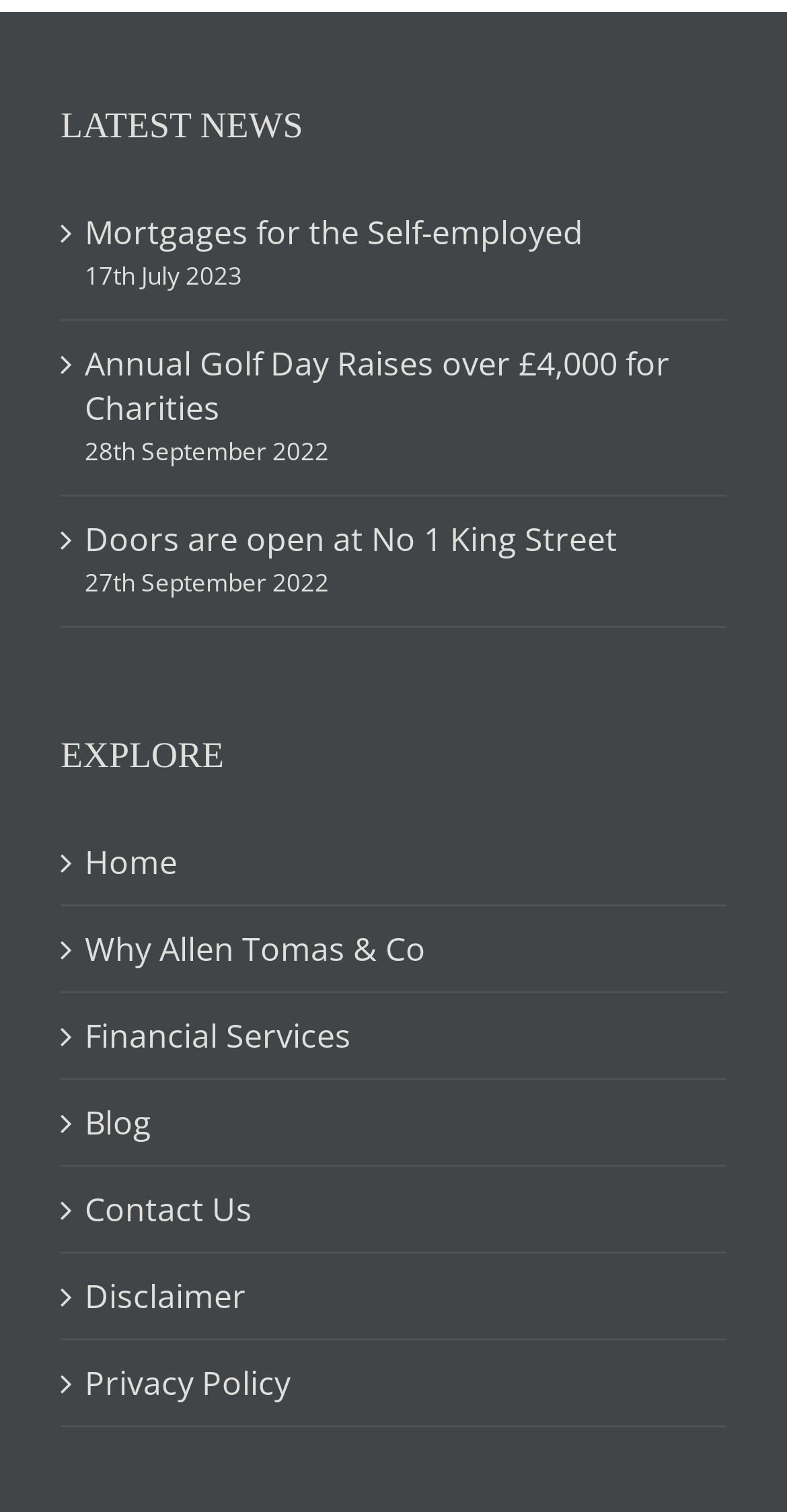Given the webpage screenshot and the description, determine the bounding box coordinates (top-left x, top-left y, bottom-right x, bottom-right y) that define the location of the UI element matching this description: Contact Us

[0.108, 0.784, 0.897, 0.814]